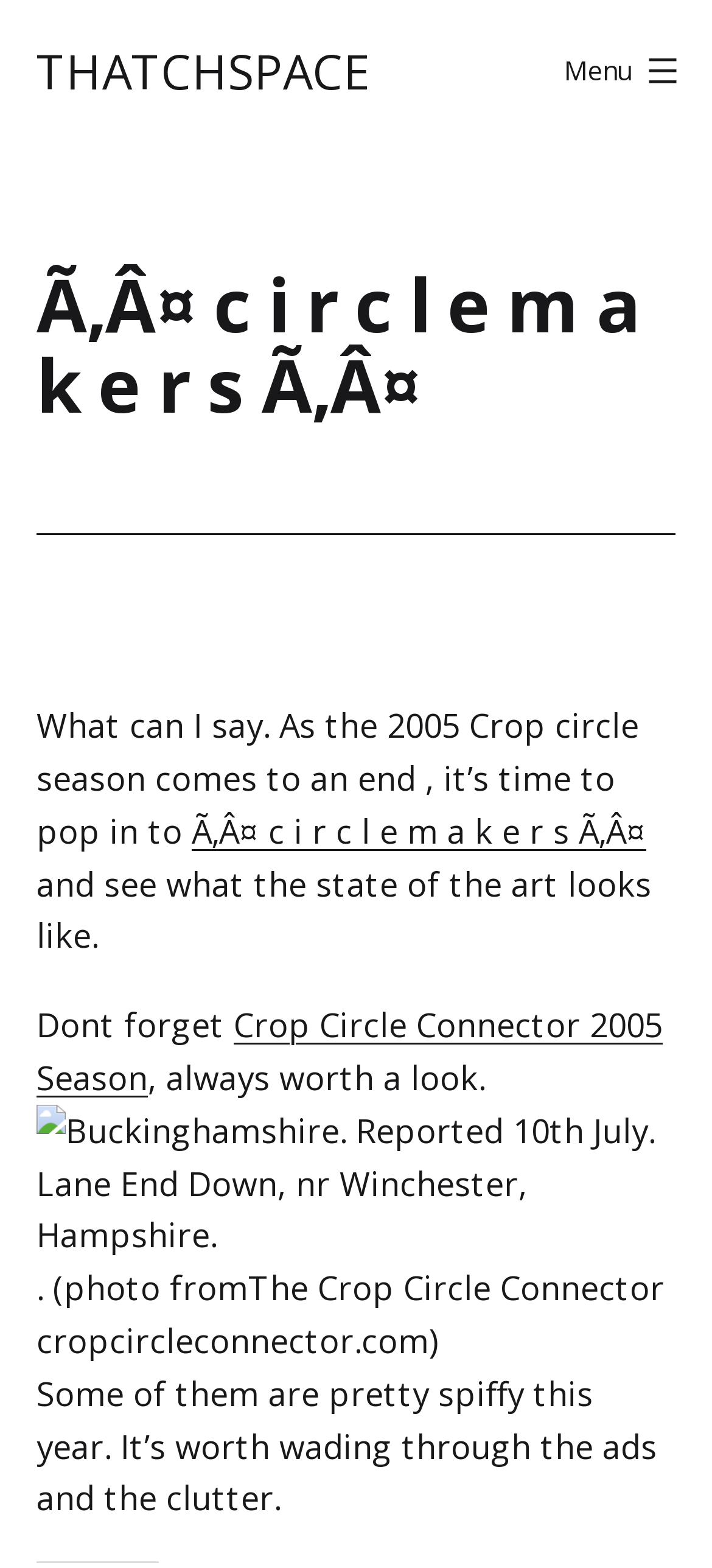Extract the bounding box of the UI element described as: "Crop Circle Connector 2005 Season".

[0.051, 0.64, 0.931, 0.701]